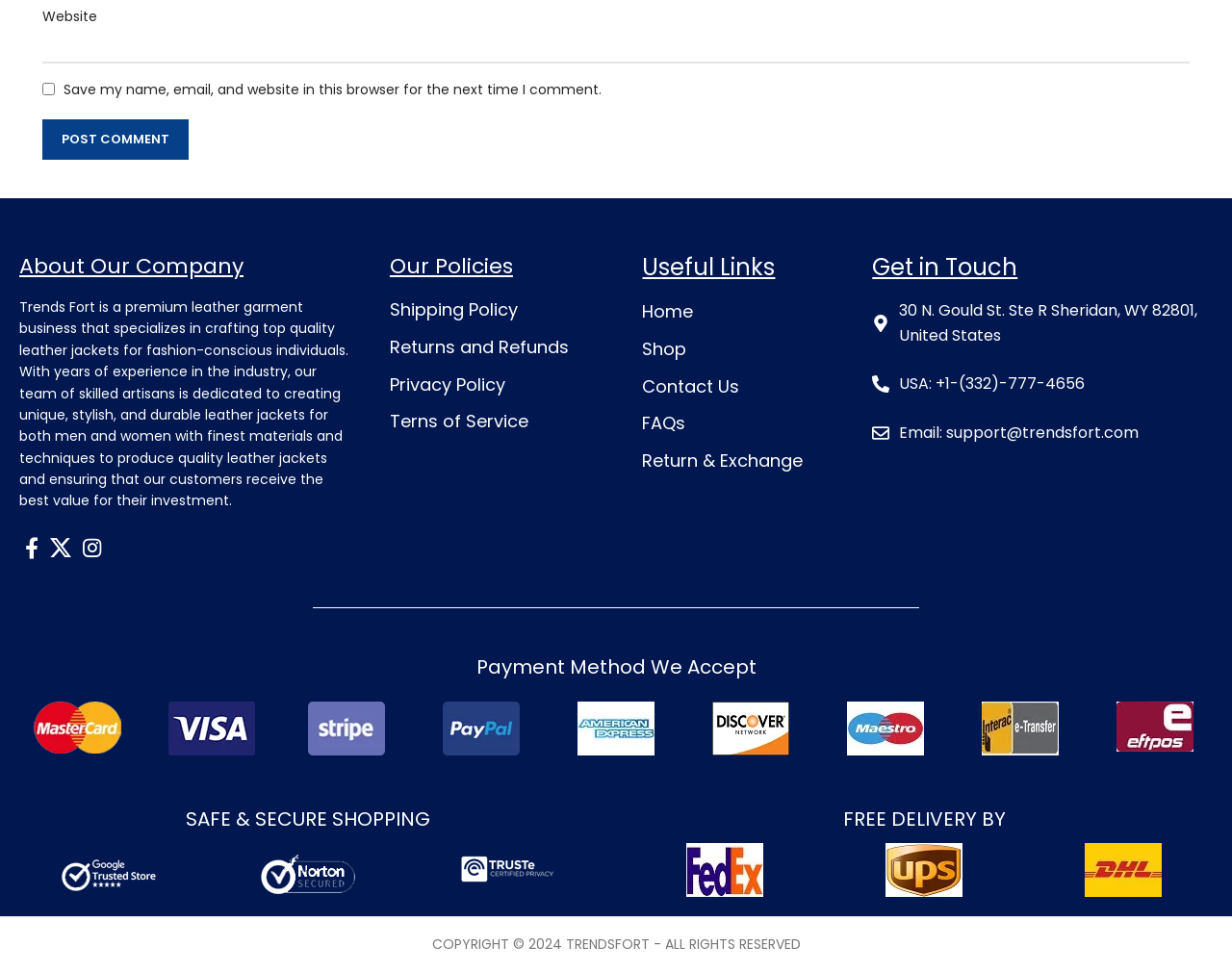Identify the bounding box coordinates of the area that should be clicked in order to complete the given instruction: "Post a comment". The bounding box coordinates should be four float numbers between 0 and 1, i.e., [left, top, right, bottom].

[0.034, 0.123, 0.153, 0.164]